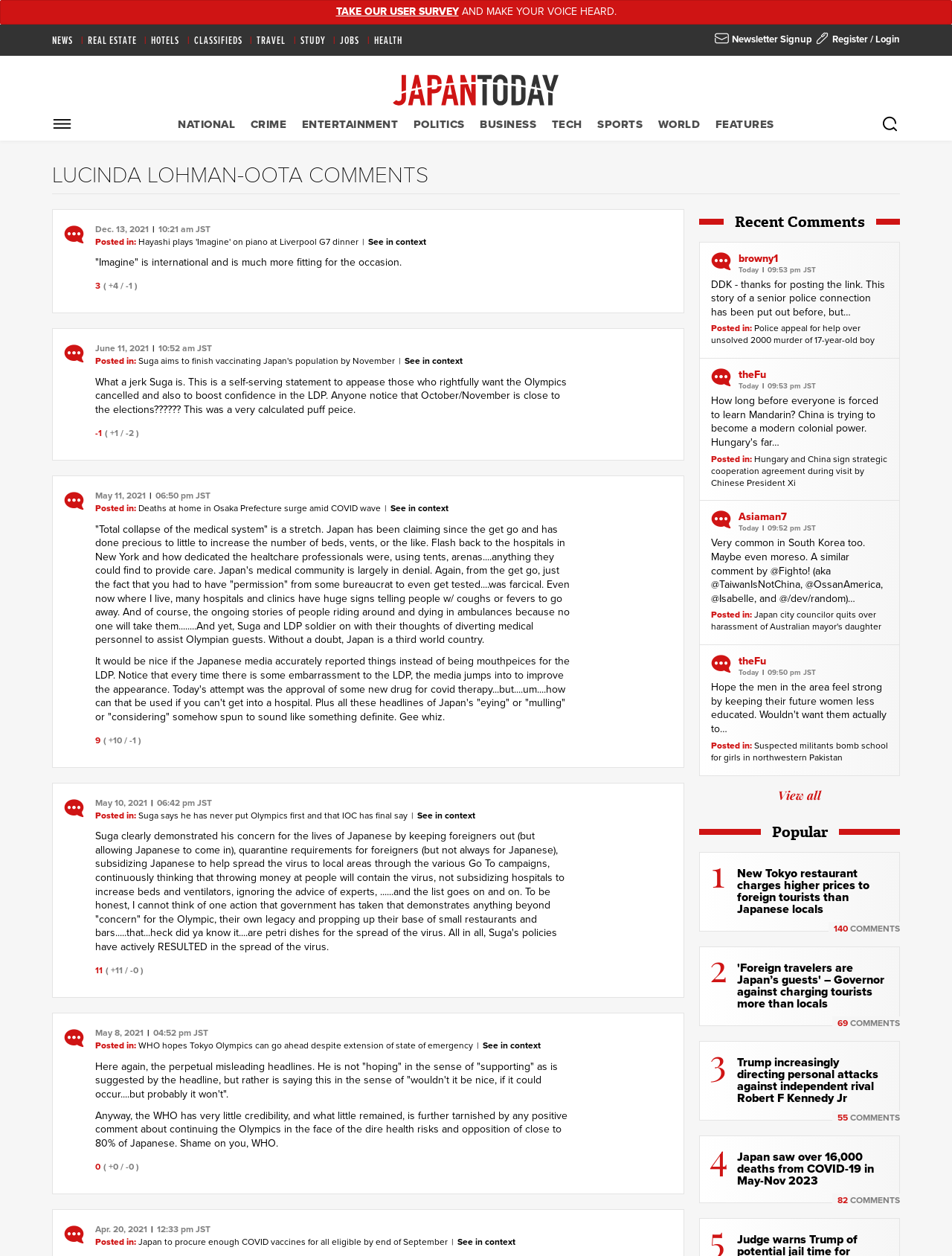Provide the bounding box coordinates for the UI element that is described by this text: "55 Comments". The coordinates should be in the form of four float numbers between 0 and 1: [left, top, right, bottom].

[0.874, 0.884, 0.945, 0.894]